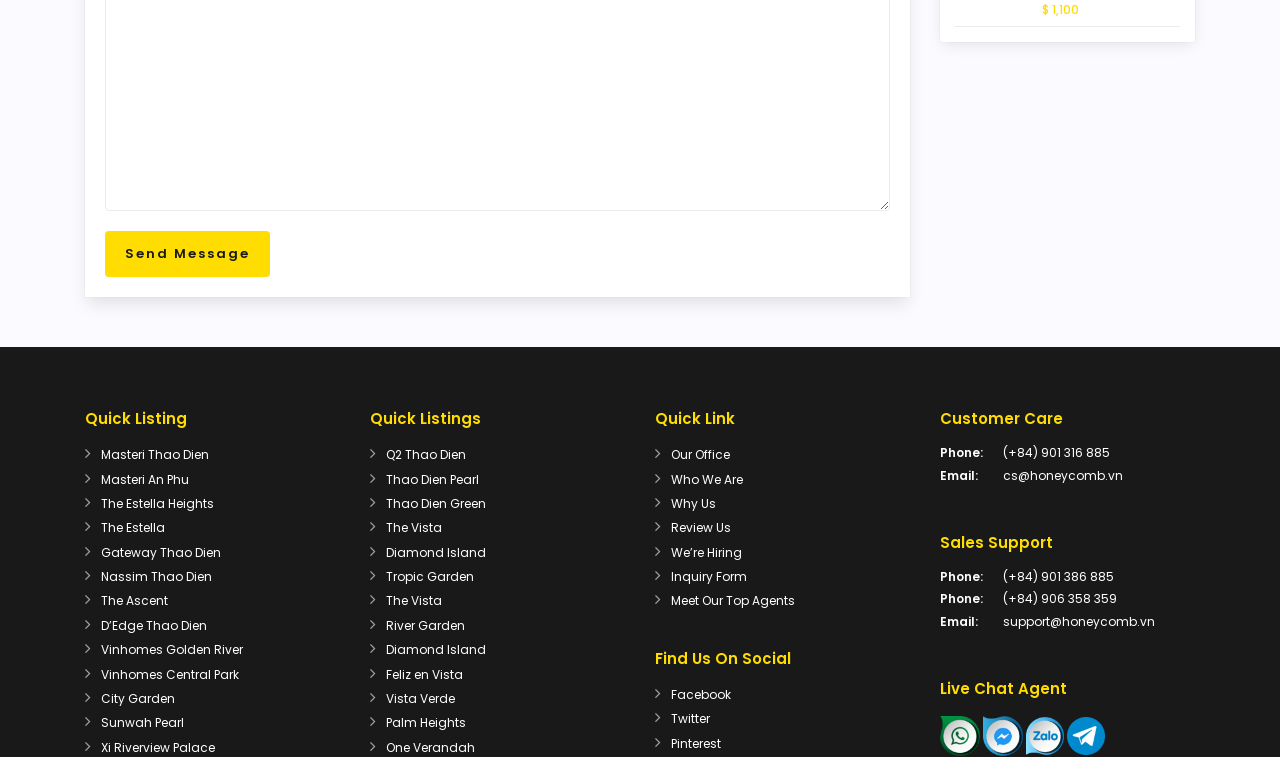Determine the bounding box coordinates of the section I need to click to execute the following instruction: "Chat with a live agent on Whatsapp". Provide the coordinates as four float numbers between 0 and 1, i.e., [left, top, right, bottom].

[0.734, 0.959, 0.766, 0.984]